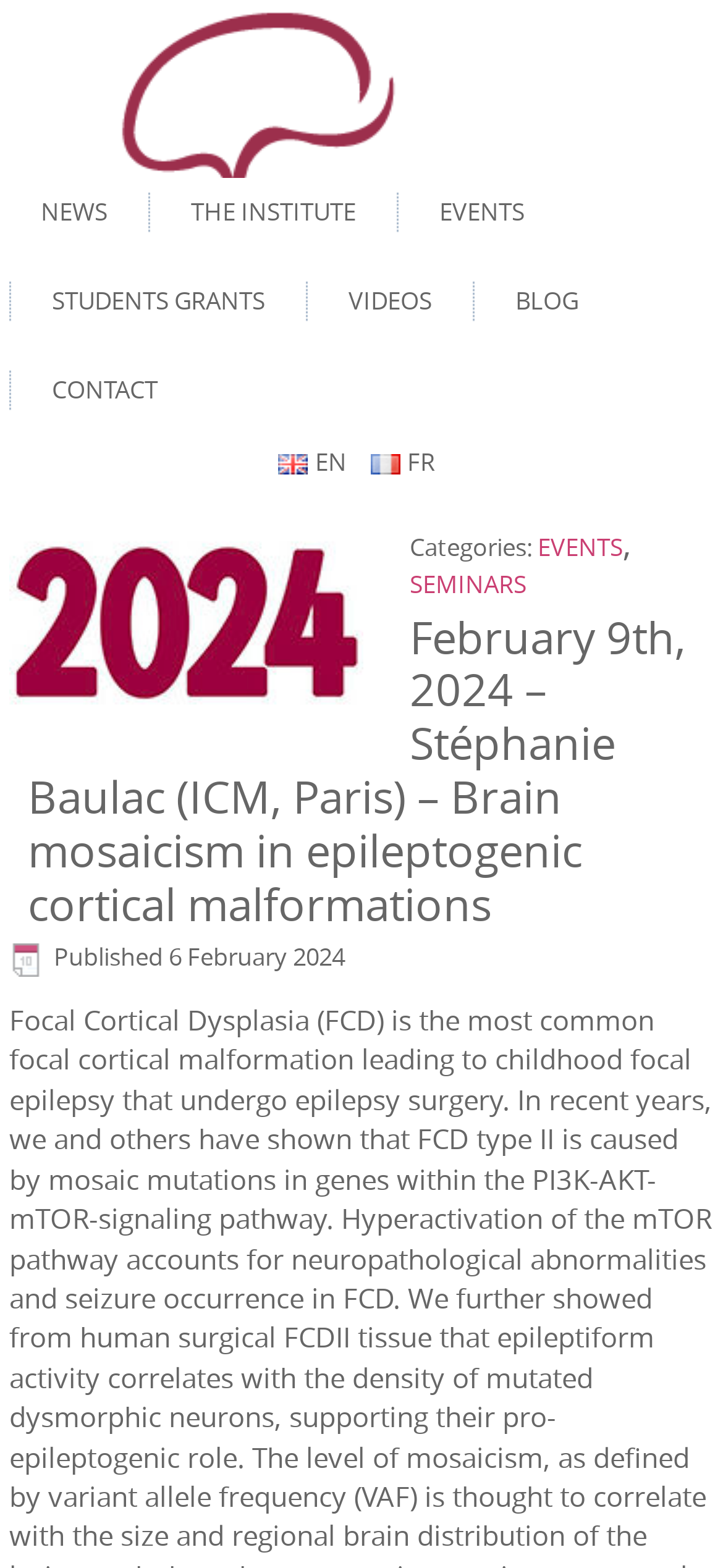Locate the bounding box coordinates of the element that needs to be clicked to carry out the instruction: "Visit the EVENTS page". The coordinates should be given as four float numbers ranging from 0 to 1, i.e., [left, top, right, bottom].

[0.564, 0.113, 0.769, 0.161]